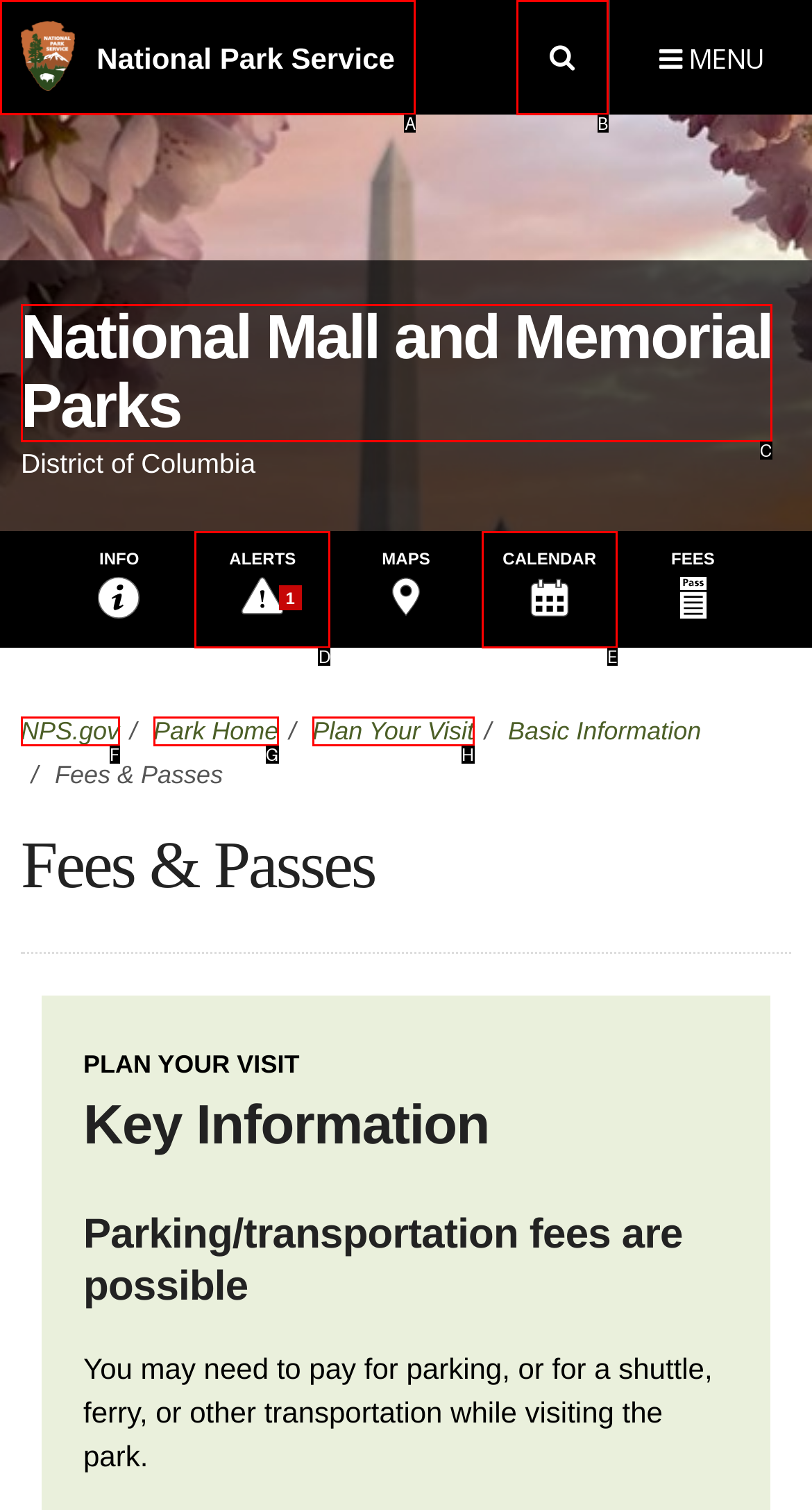Tell me which one HTML element I should click to complete the following task: Search the website Answer with the option's letter from the given choices directly.

B